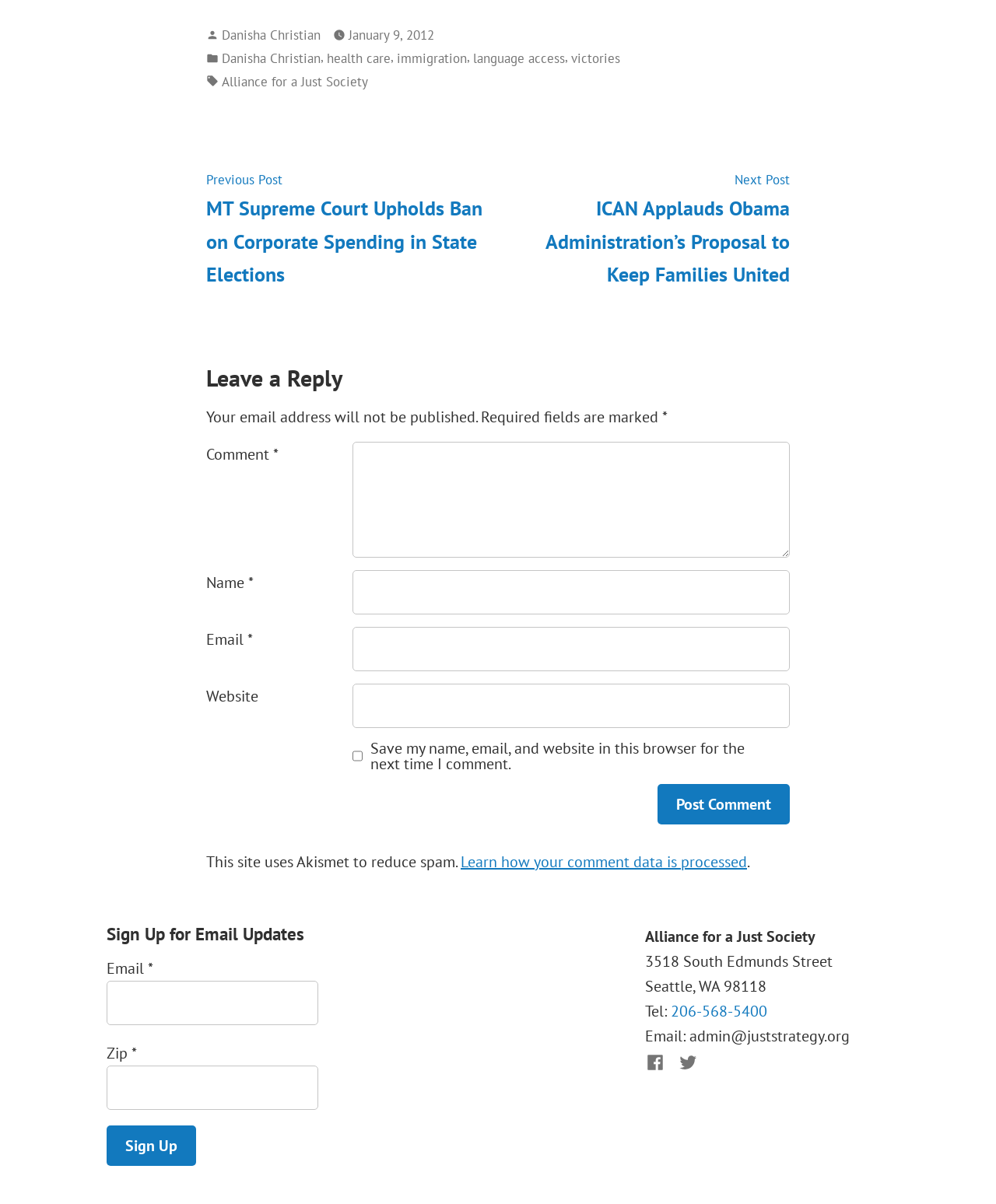What is the organization's address?
Observe the image and answer the question with a one-word or short phrase response.

3518 South Edmunds Street, Seattle, WA 98118